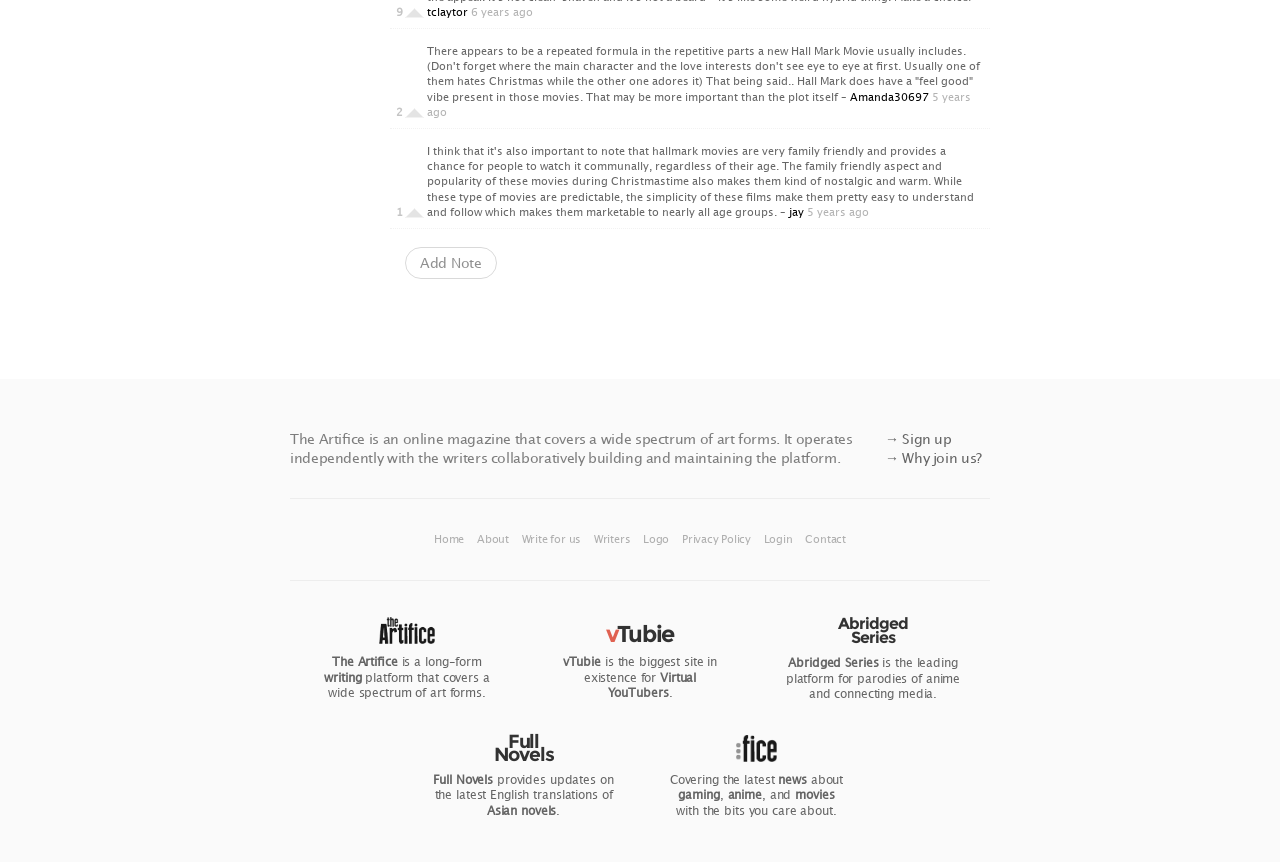Identify the bounding box coordinates for the UI element described as: "vTubie".

[0.474, 0.719, 0.526, 0.752]